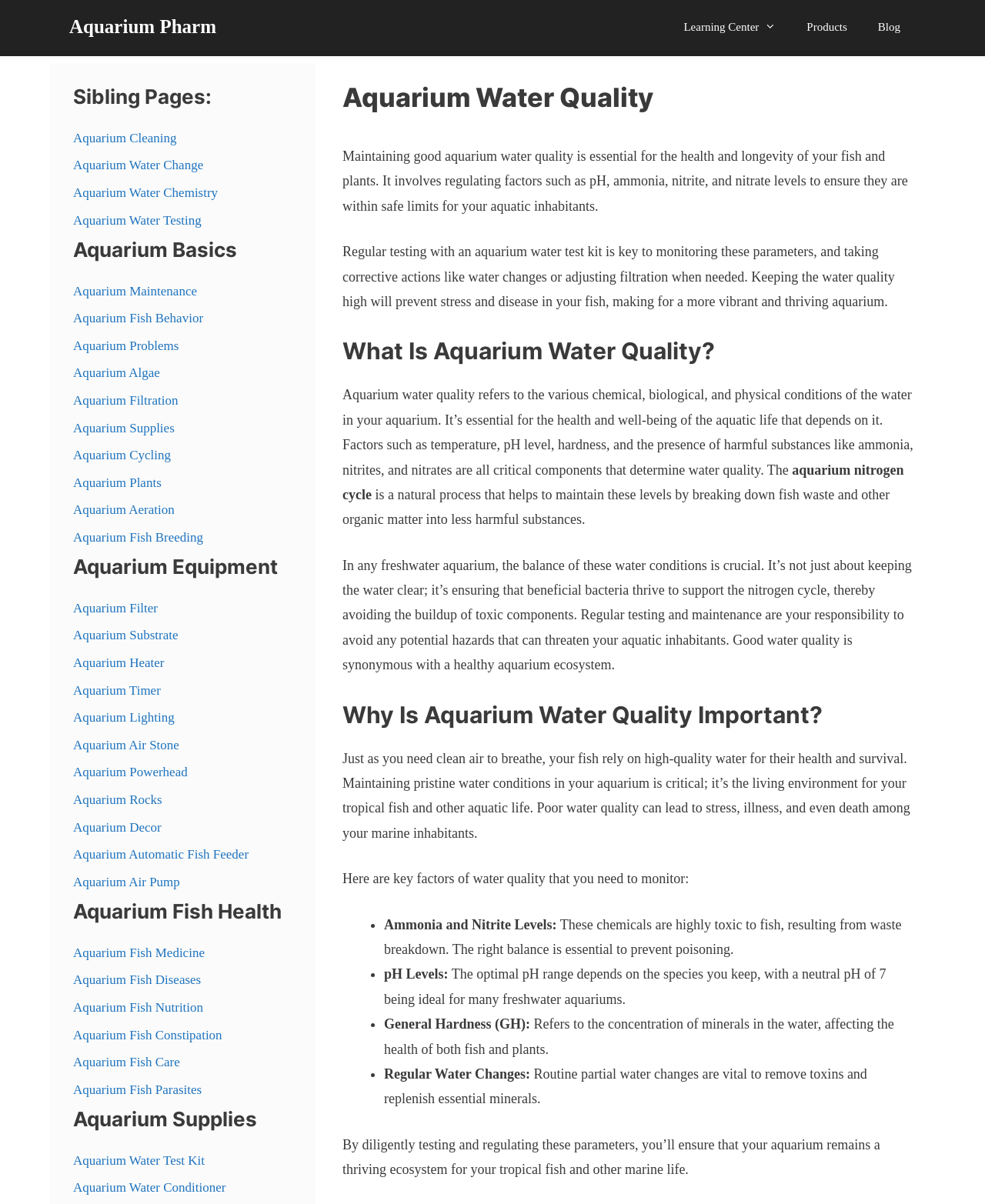Using the information in the image, could you please answer the following question in detail:
What is the purpose of regular water changes in an aquarium?

Regular partial water changes are vital to remove toxins and replenish essential minerals, as stated in the webpage. This helps to maintain a thriving ecosystem for tropical fish and other marine life.